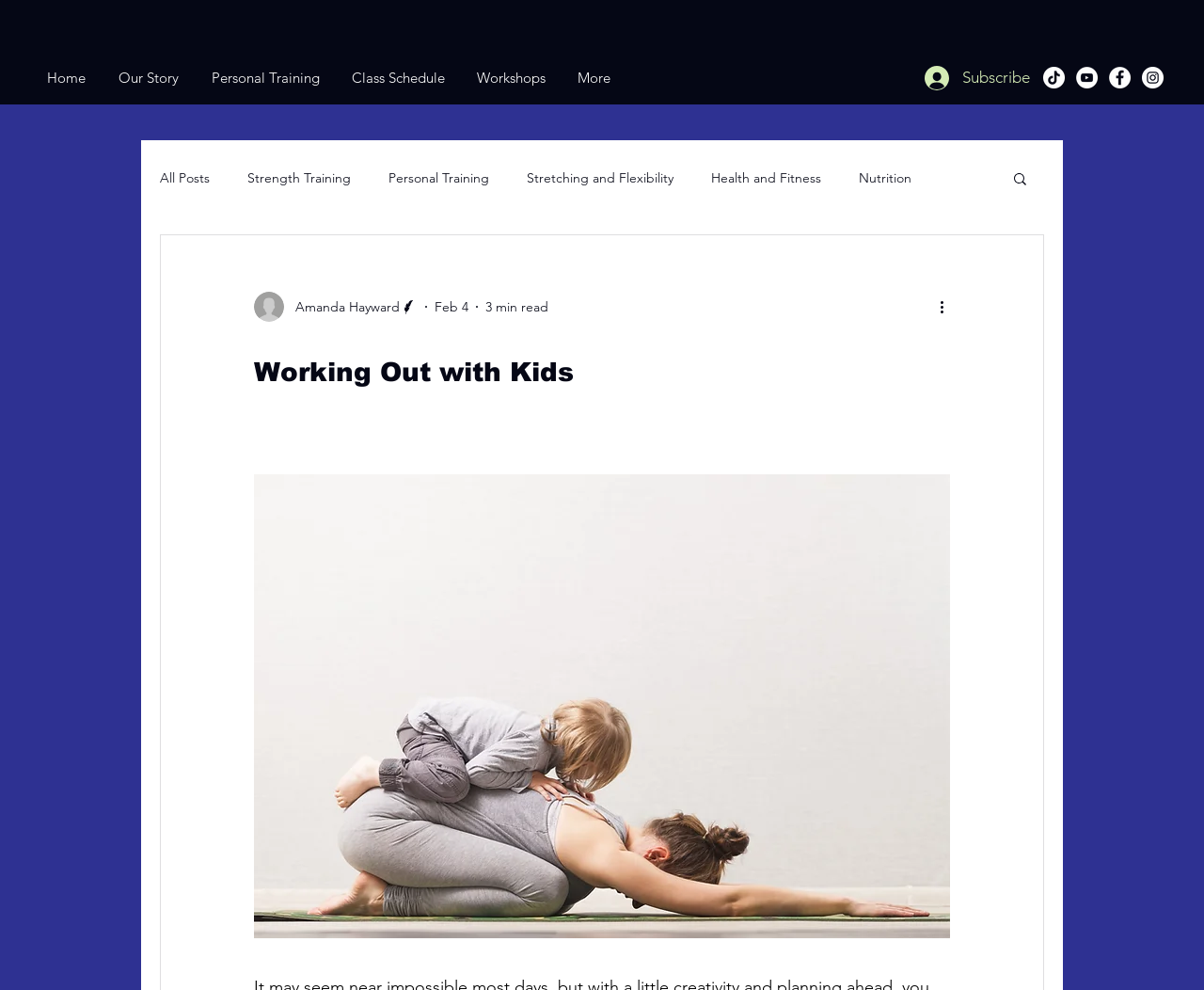What is the estimated reading time of the article?
Using the image as a reference, give an elaborate response to the question.

I found the estimated reading time of the article by looking at the element with the text '3 min read' and extracting the time from it.